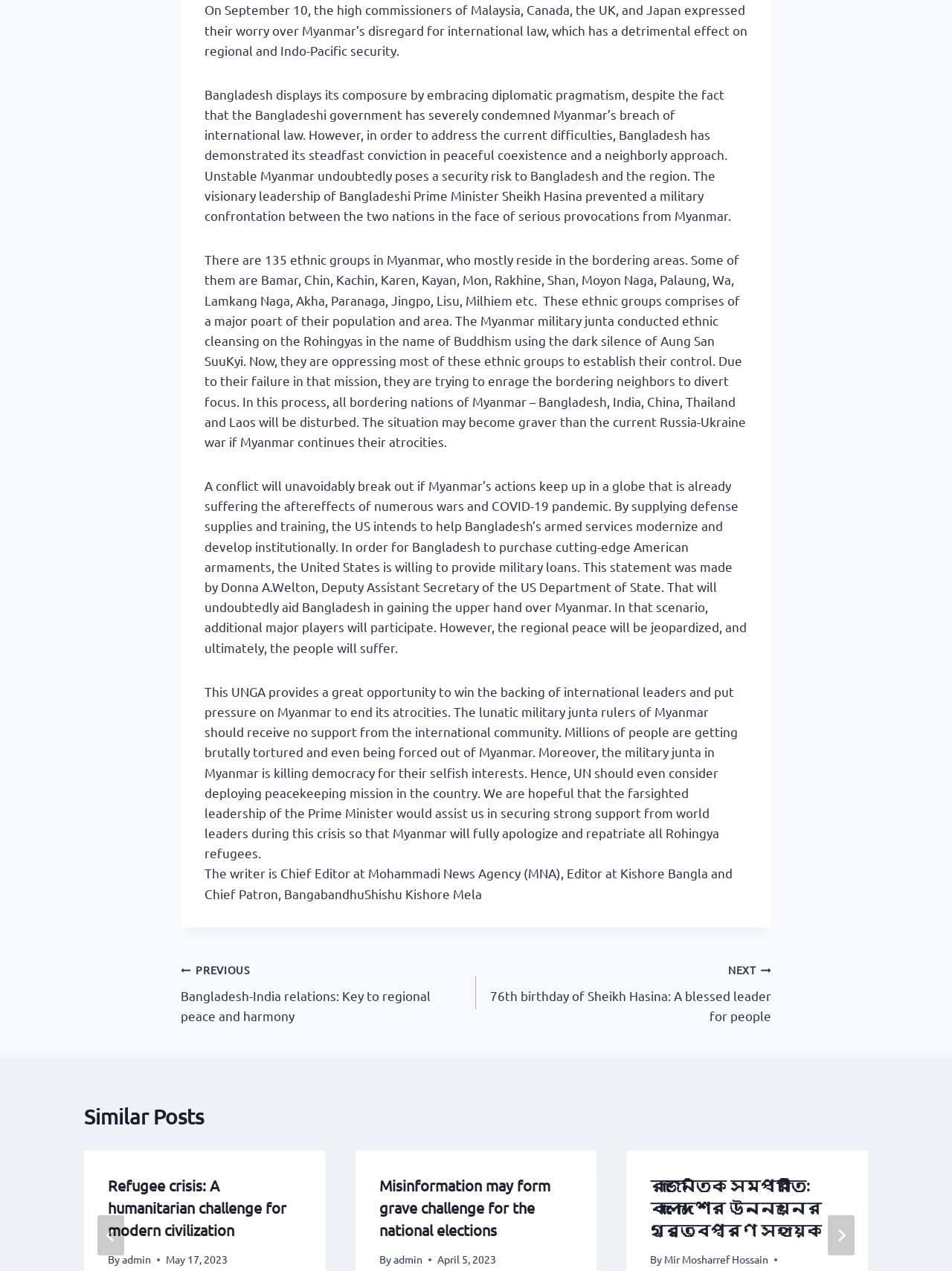How many similar posts are there?
Based on the screenshot, provide a one-word or short-phrase response.

3